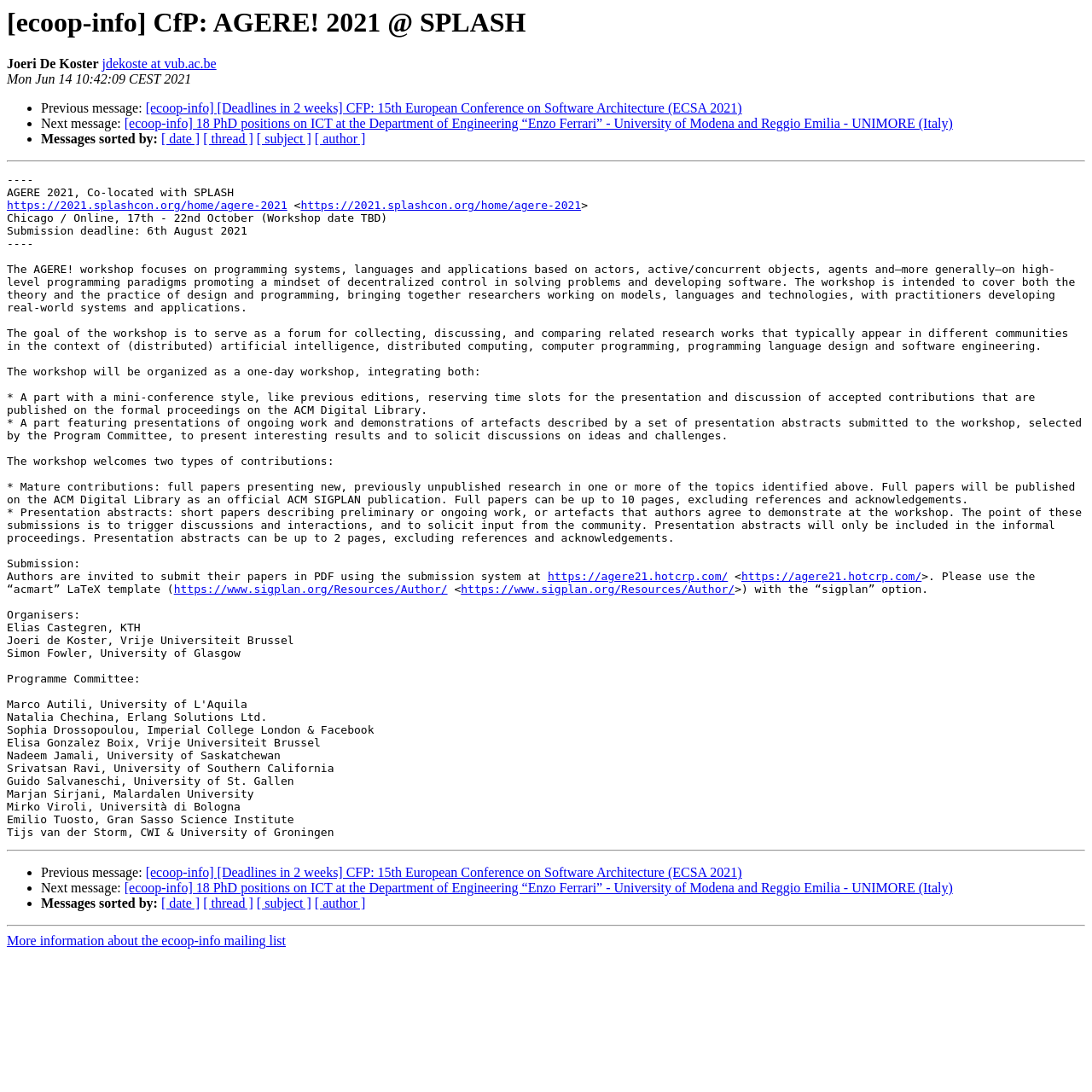Could you specify the bounding box coordinates for the clickable section to complete the following instruction: "Click on the 'About LONGi' link"?

None